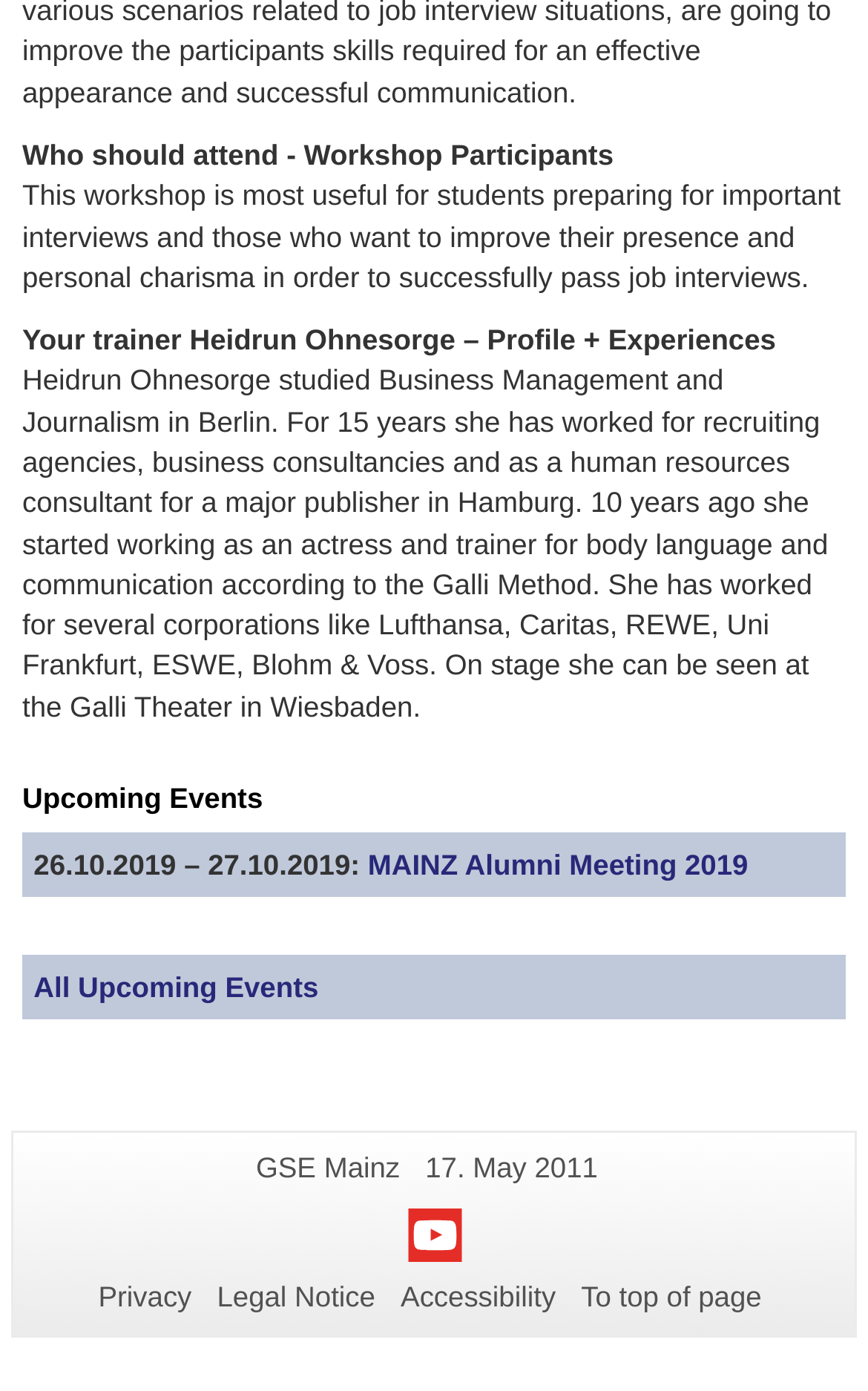Use a single word or phrase to answer the question: 
What is the link at the bottom of the page that leads to YouTube?

External Link to YouTube